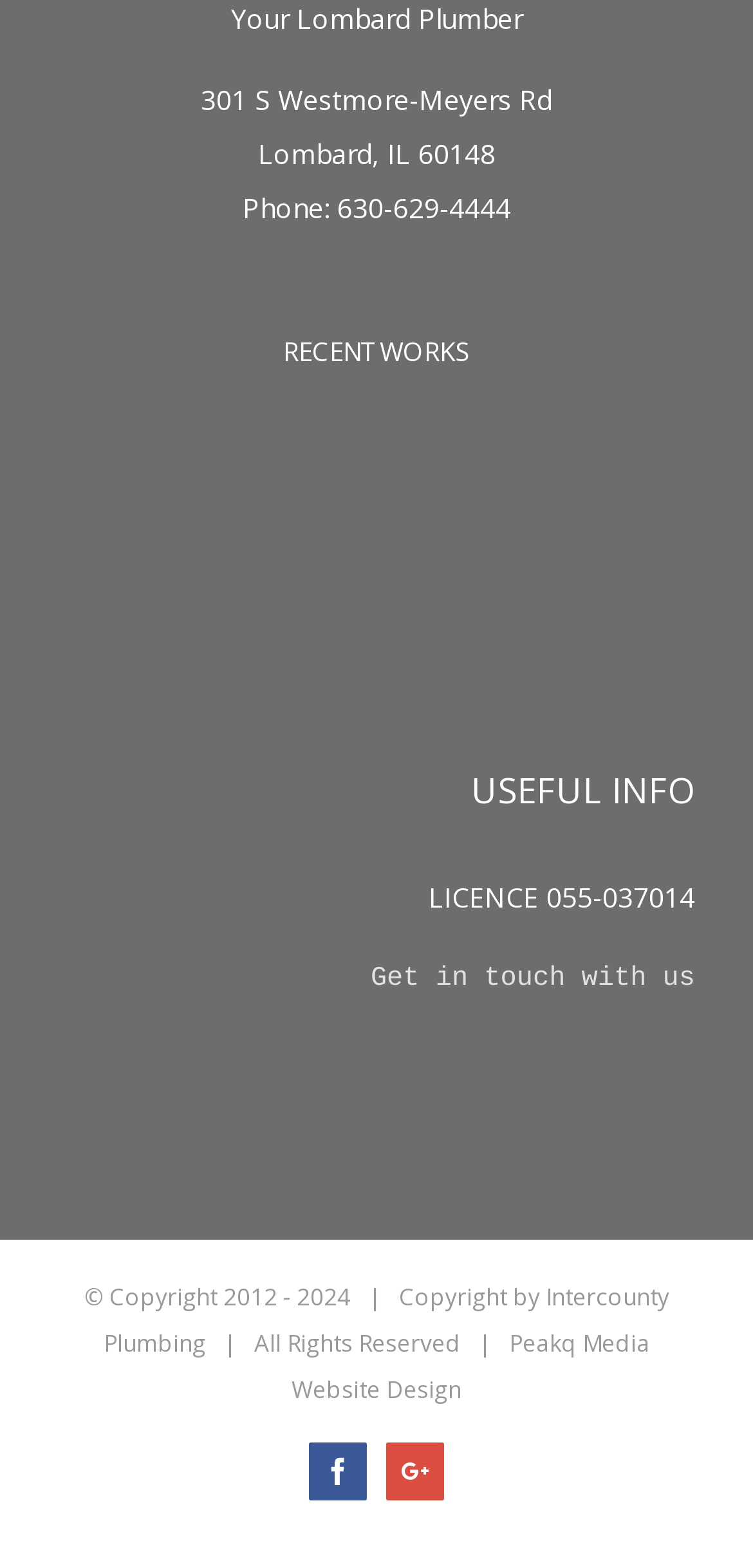Provide a brief response to the question below using one word or phrase:
What is the name of the company that designed the website?

Peakq Media Website Design